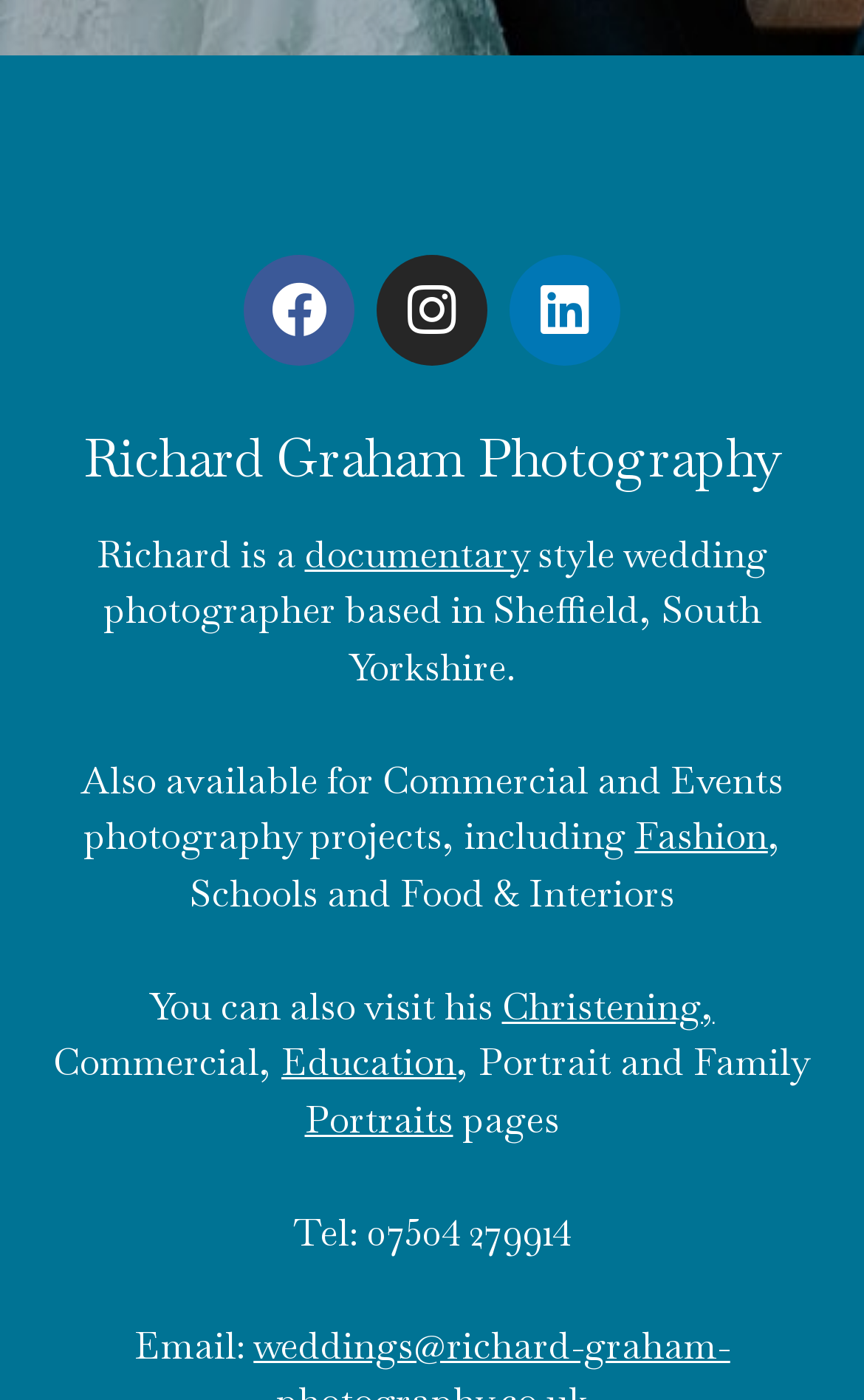Find the bounding box coordinates of the element's region that should be clicked in order to follow the given instruction: "Learn about documentary style wedding photography". The coordinates should consist of four float numbers between 0 and 1, i.e., [left, top, right, bottom].

[0.353, 0.378, 0.612, 0.413]